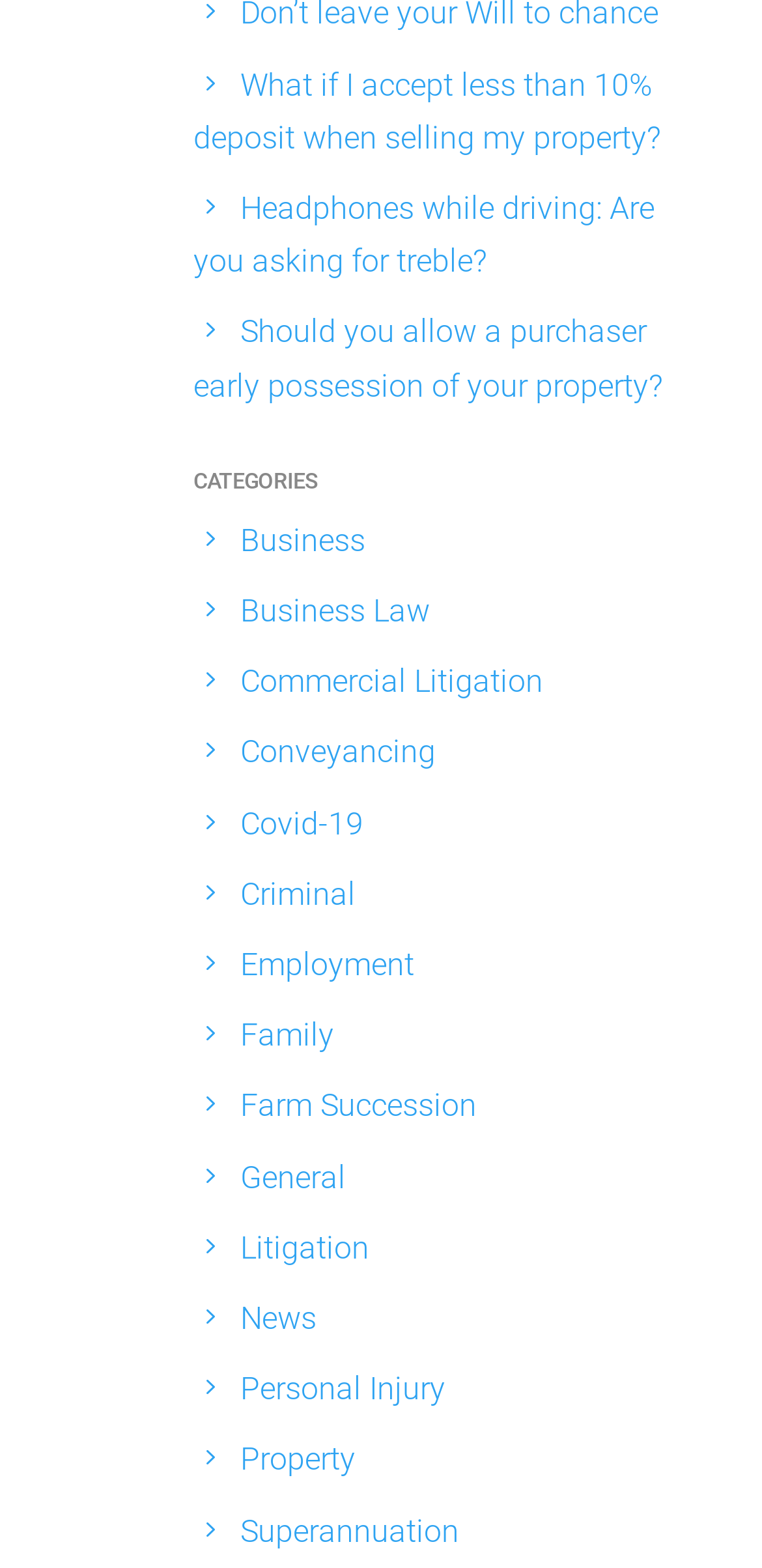Select the bounding box coordinates of the element I need to click to carry out the following instruction: "Browse 'Property' section".

[0.315, 0.919, 0.467, 0.943]